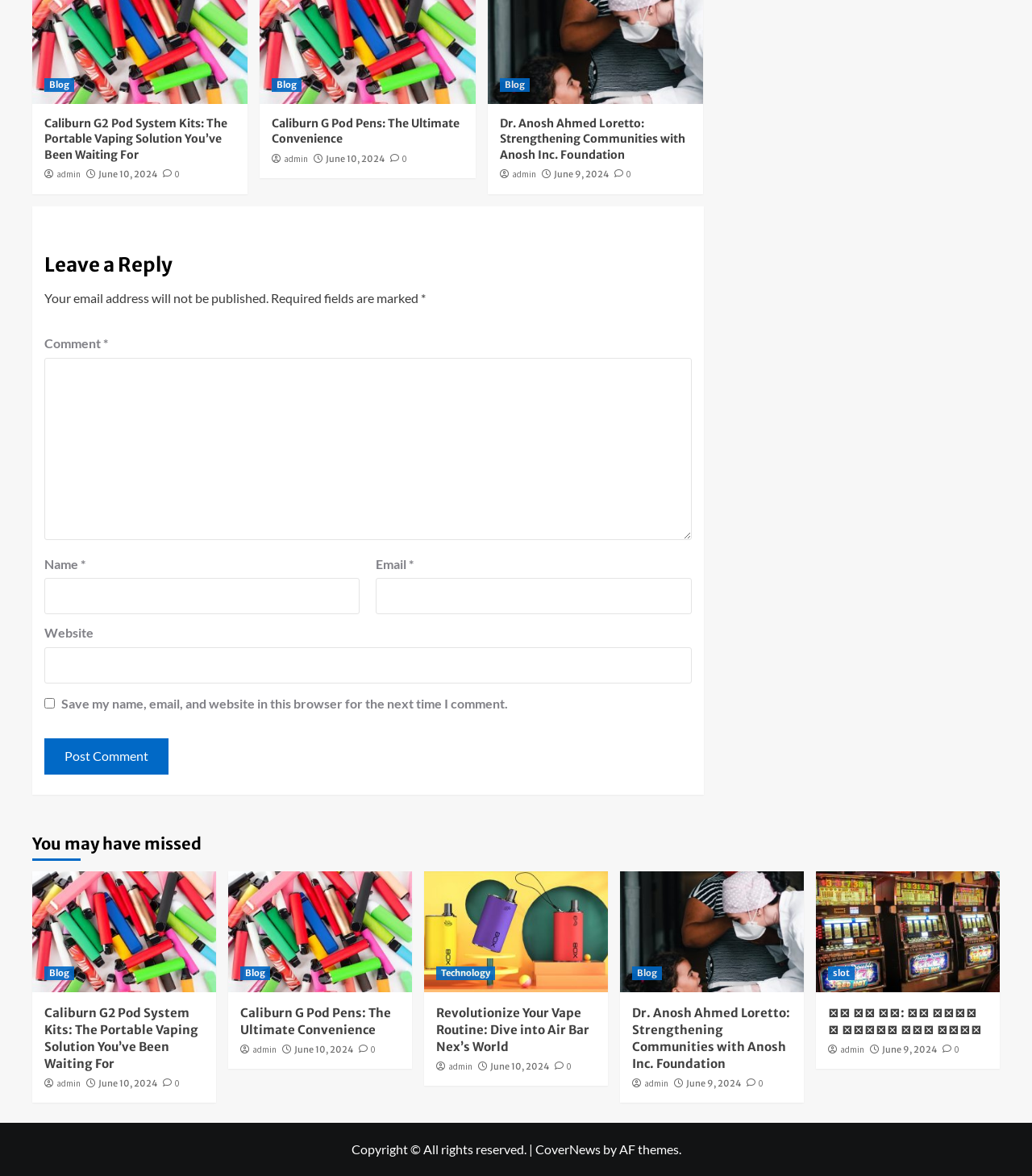What is the author of the blog post 'Dr. Anosh Ahmed Loretto: Strengthening Communities with Anosh Inc. Foundation'?
Please answer the question as detailed as possible.

I found the link with the text 'Dr. Anosh Ahmed Loretto: Strengthening Communities with Anosh Inc. Foundation' and looked for the adjacent link with the author's name, which is 'admin'.